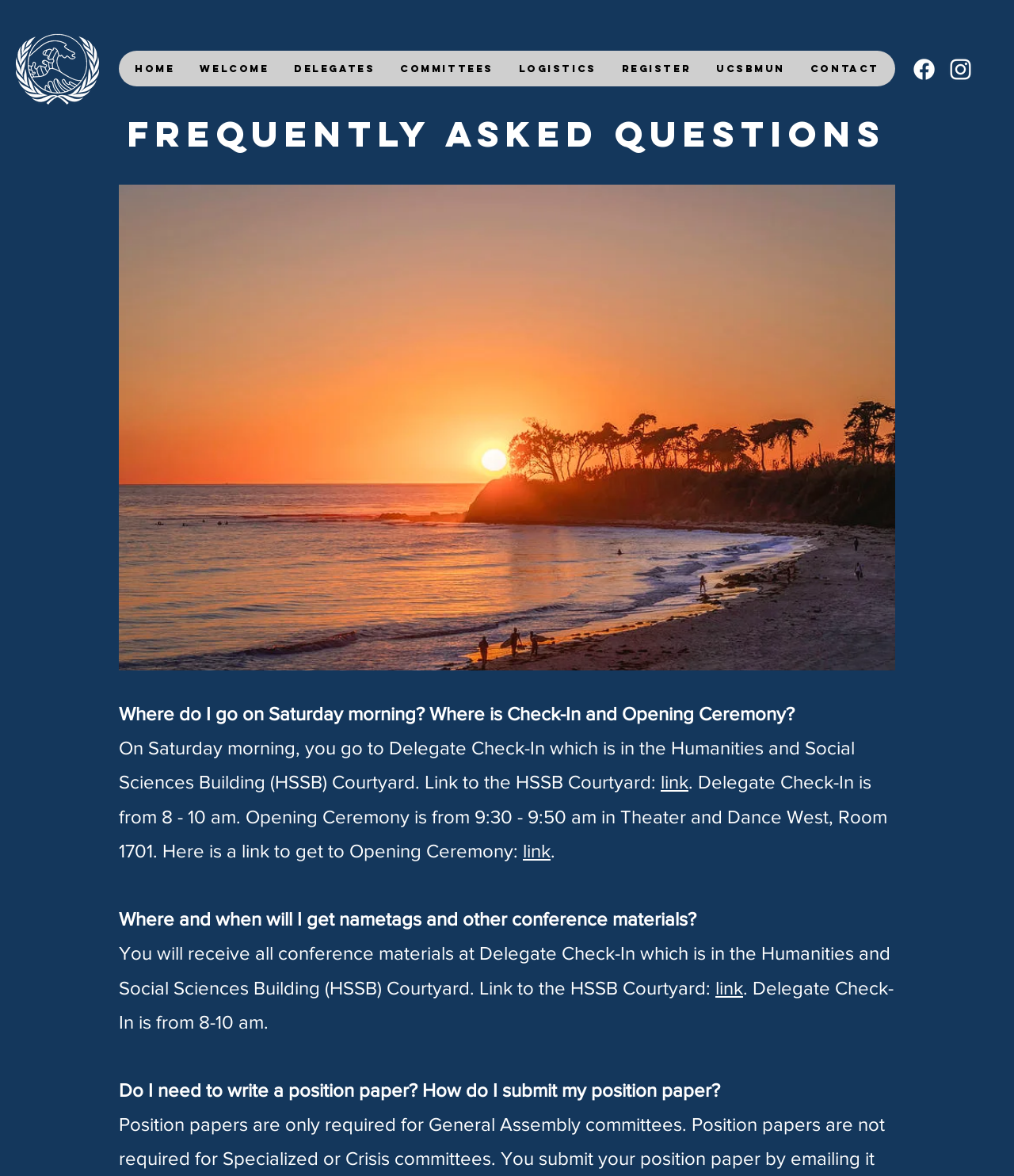Locate the bounding box of the UI element described by: "aria-label="White Instagram Icon"" in the given webpage screenshot.

[0.934, 0.047, 0.961, 0.071]